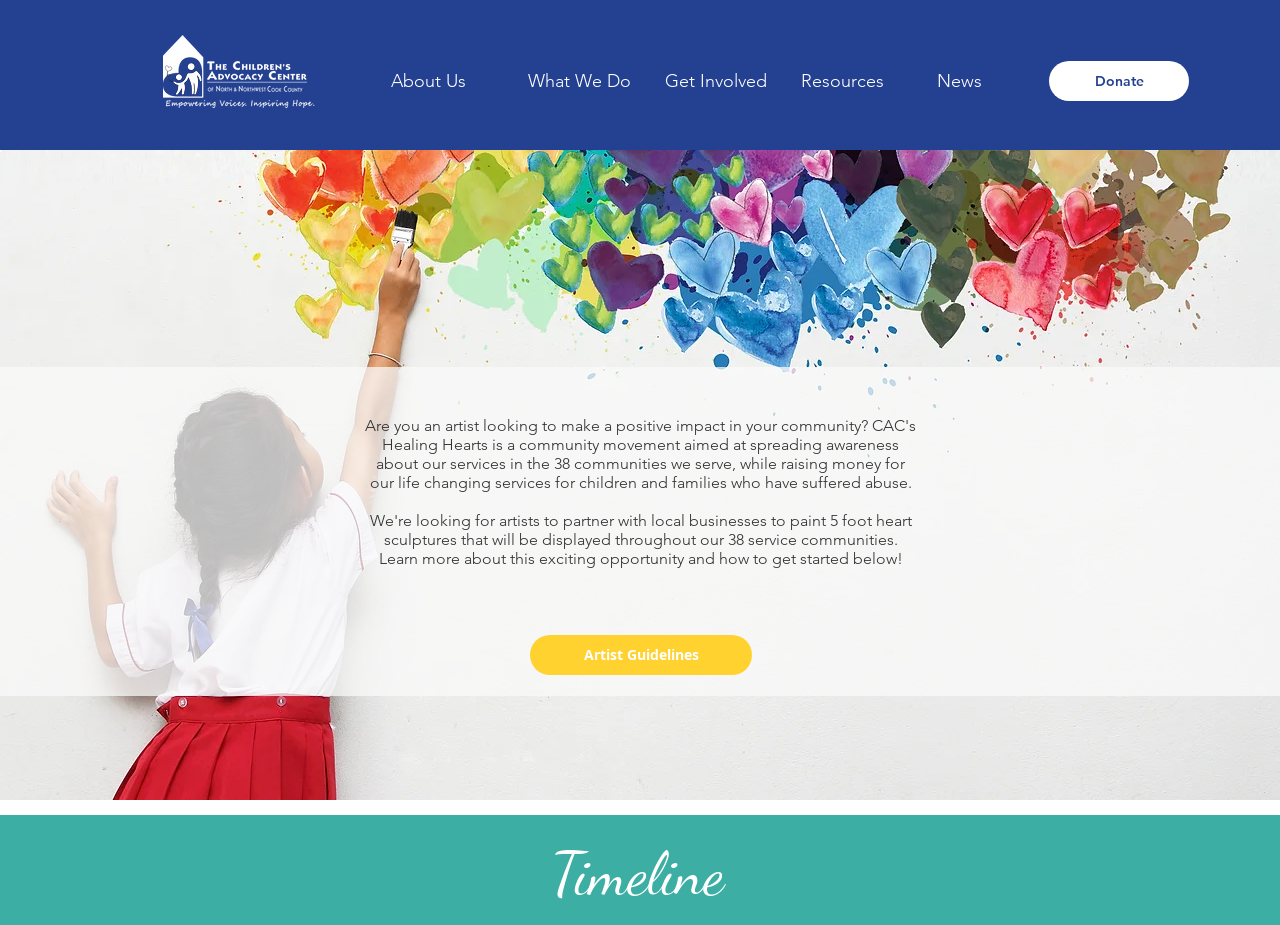Locate the bounding box of the UI element defined by this description: "Artist Guidelines". The coordinates should be given as four float numbers between 0 and 1, formatted as [left, top, right, bottom].

[0.414, 0.686, 0.588, 0.73]